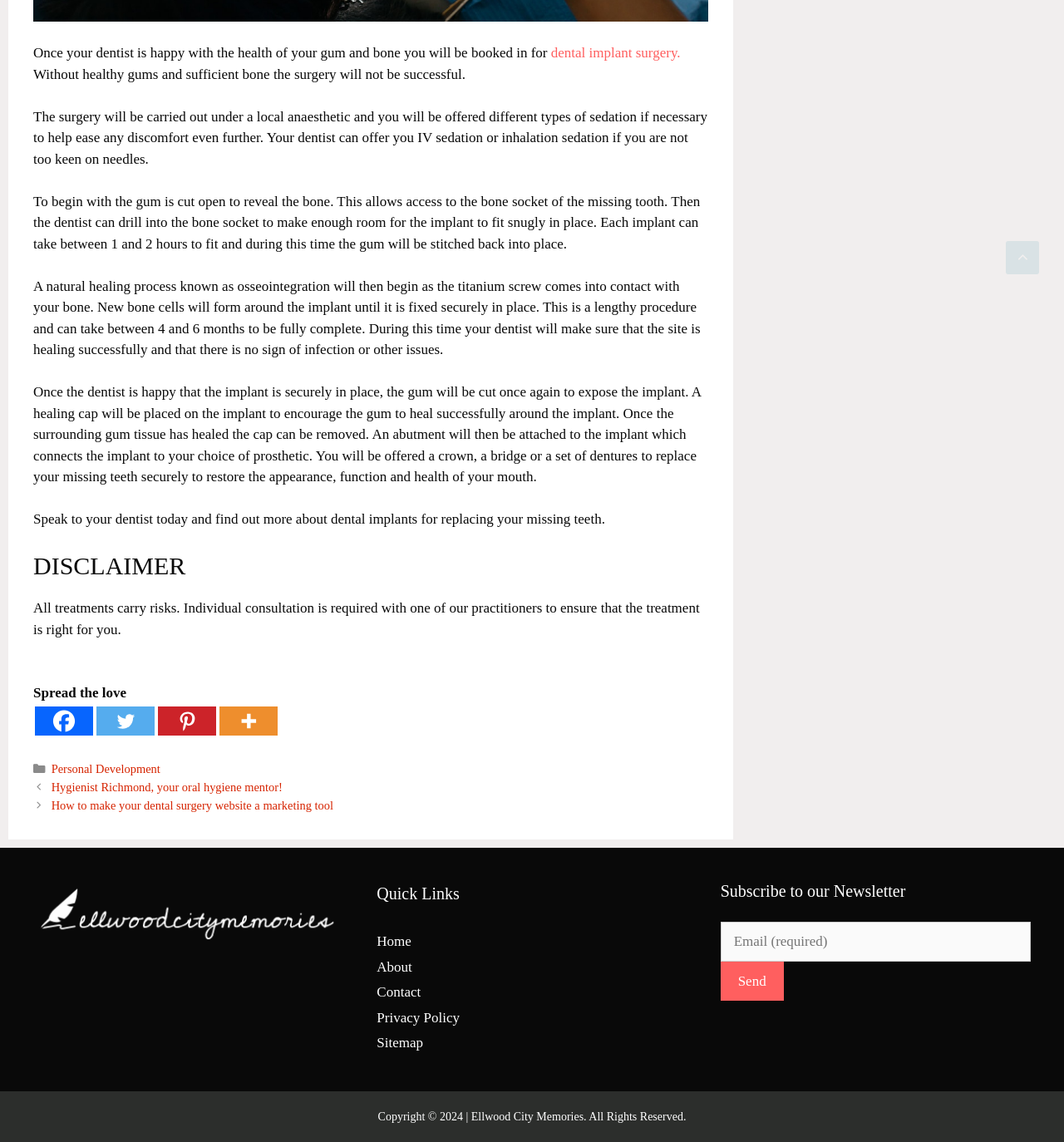Show me the bounding box coordinates of the clickable region to achieve the task as per the instruction: "Scroll back to the top of the page".

[0.945, 0.211, 0.977, 0.24]